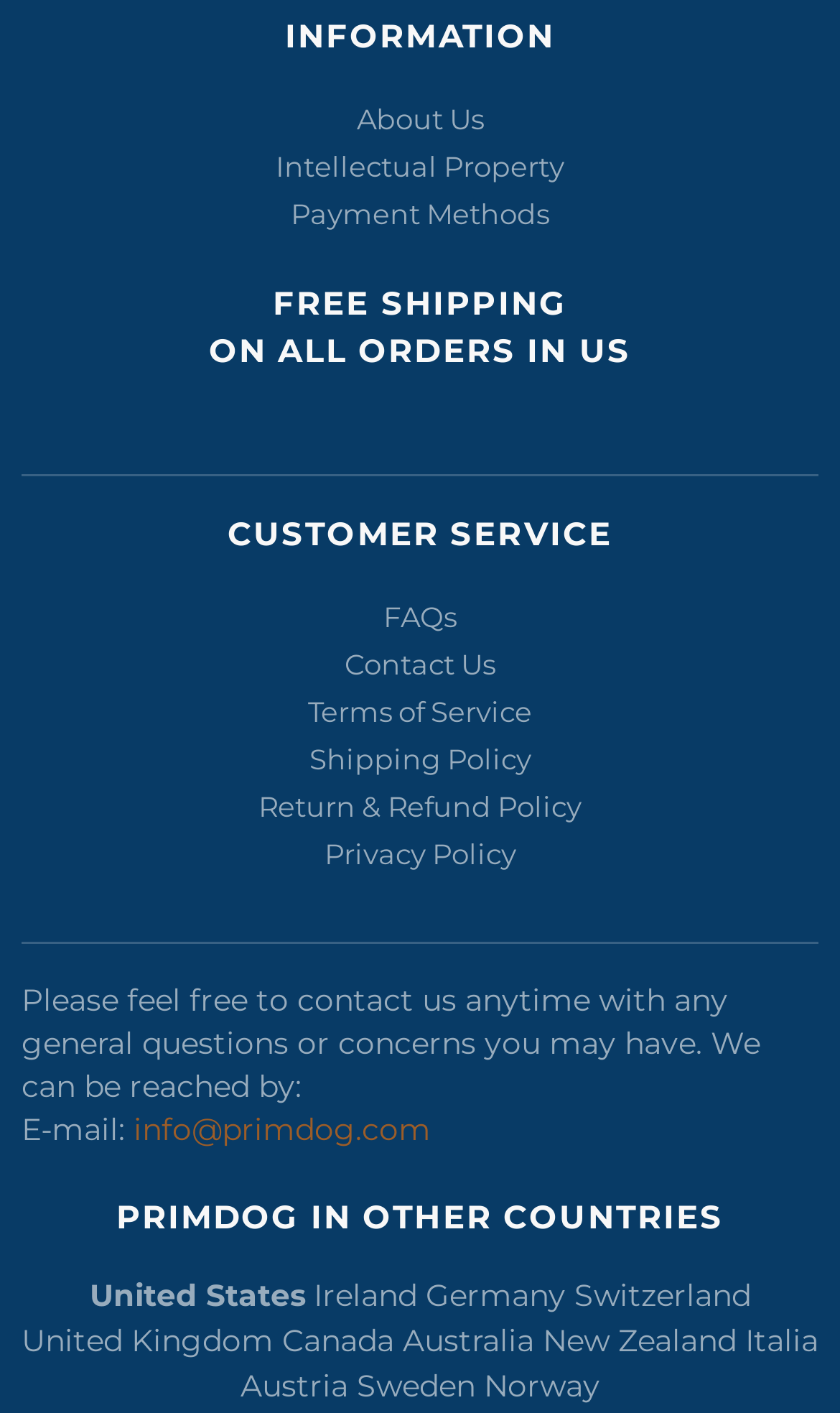Please give the bounding box coordinates of the area that should be clicked to fulfill the following instruction: "read Terms of Service". The coordinates should be in the format of four float numbers from 0 to 1, i.e., [left, top, right, bottom].

[0.367, 0.488, 0.633, 0.52]